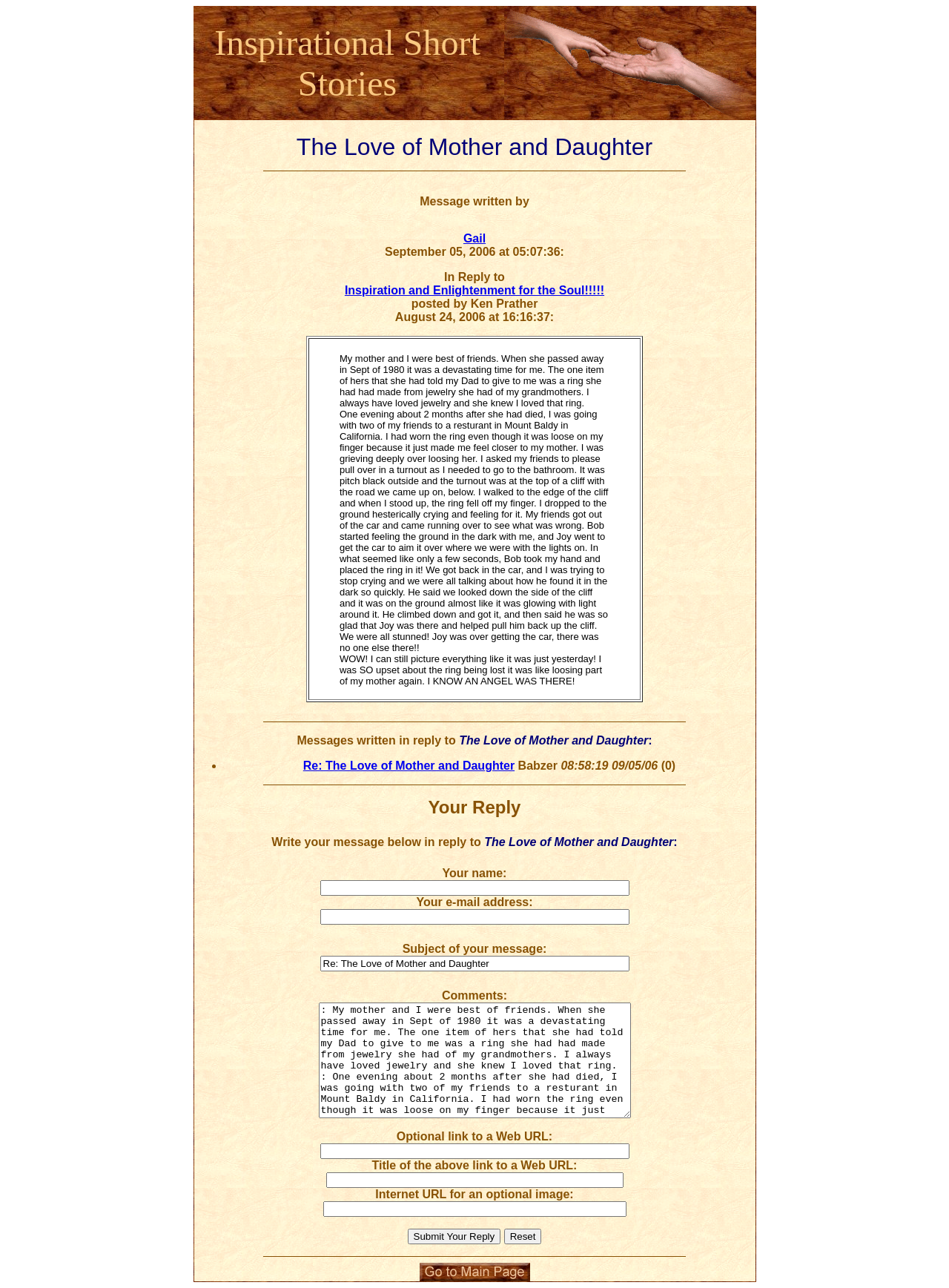Locate the bounding box coordinates of the clickable element to fulfill the following instruction: "Reset the reply form". Provide the coordinates as four float numbers between 0 and 1 in the format [left, top, right, bottom].

[0.531, 0.954, 0.571, 0.966]